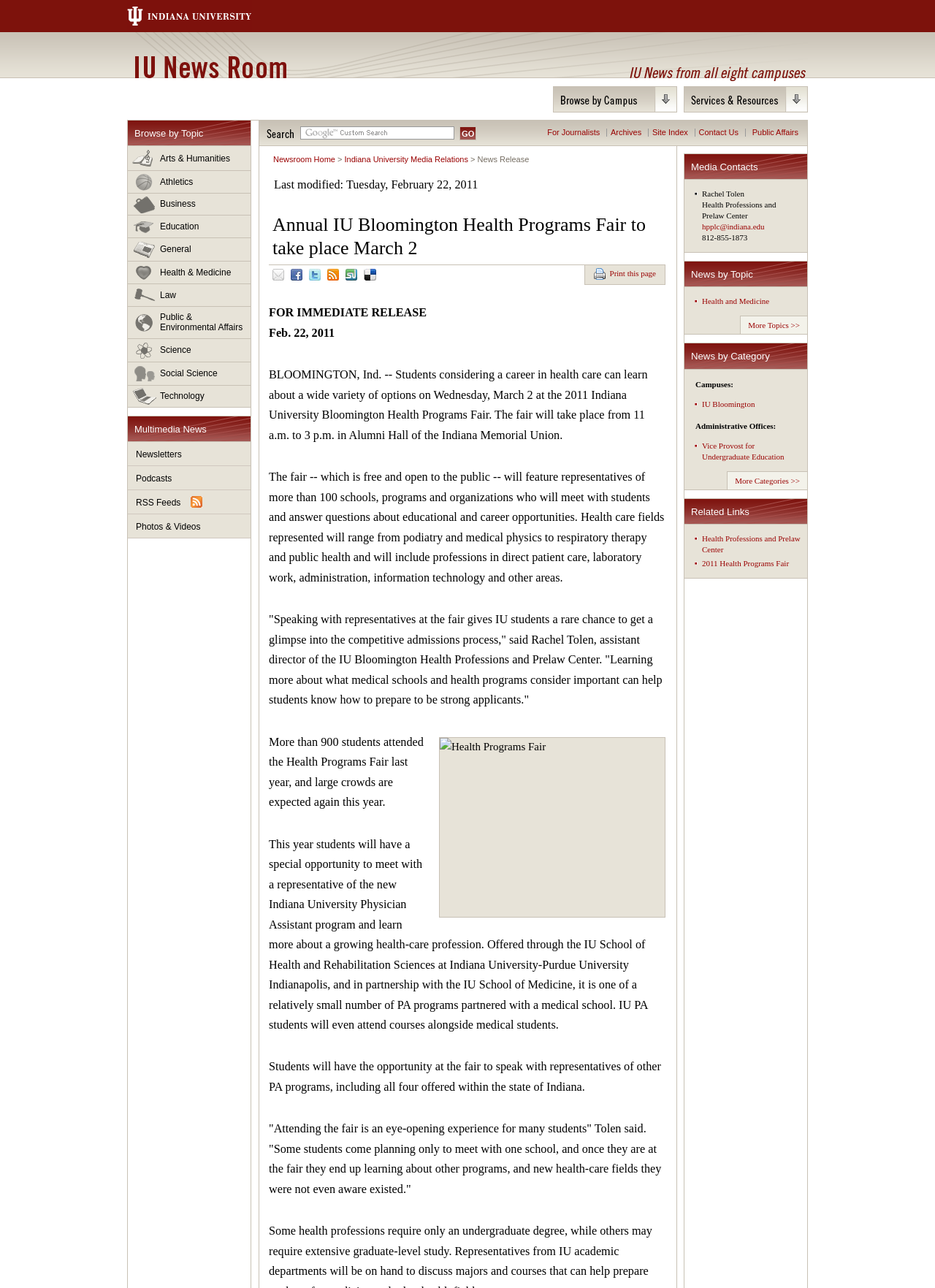Can you determine the bounding box coordinates of the area that needs to be clicked to fulfill the following instruction: "Learn about Health and Medicine"?

[0.751, 0.231, 0.823, 0.237]